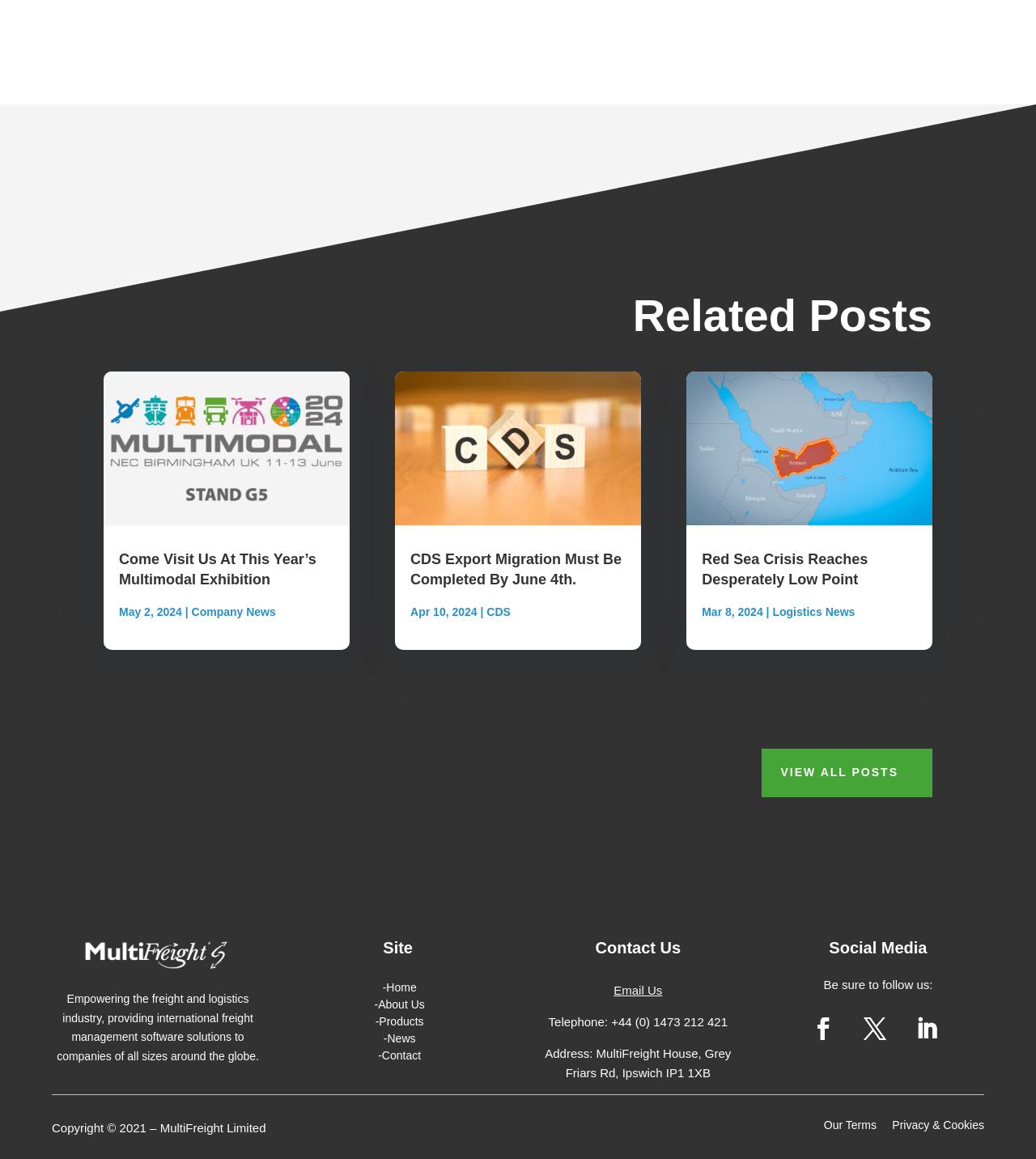What is the link text of the button at the bottom of the webpage?
Carefully examine the image and provide a detailed answer to the question.

I found the link text of the button at the bottom of the webpage by looking at the link element with the text 'VIEW ALL POSTS', which is a child element of the root element.